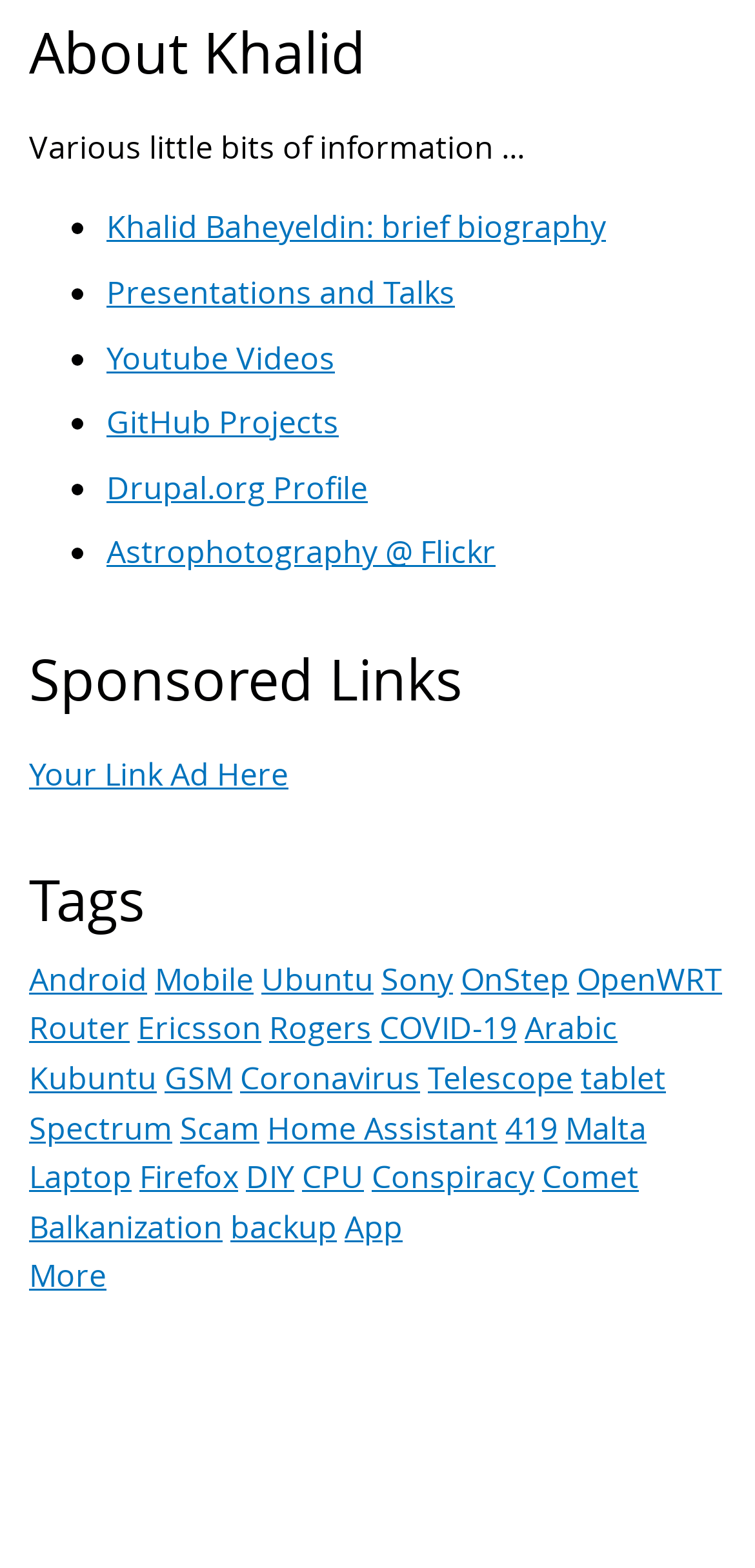Provide the bounding box coordinates of the HTML element this sentence describes: "Loyalty Program".

None